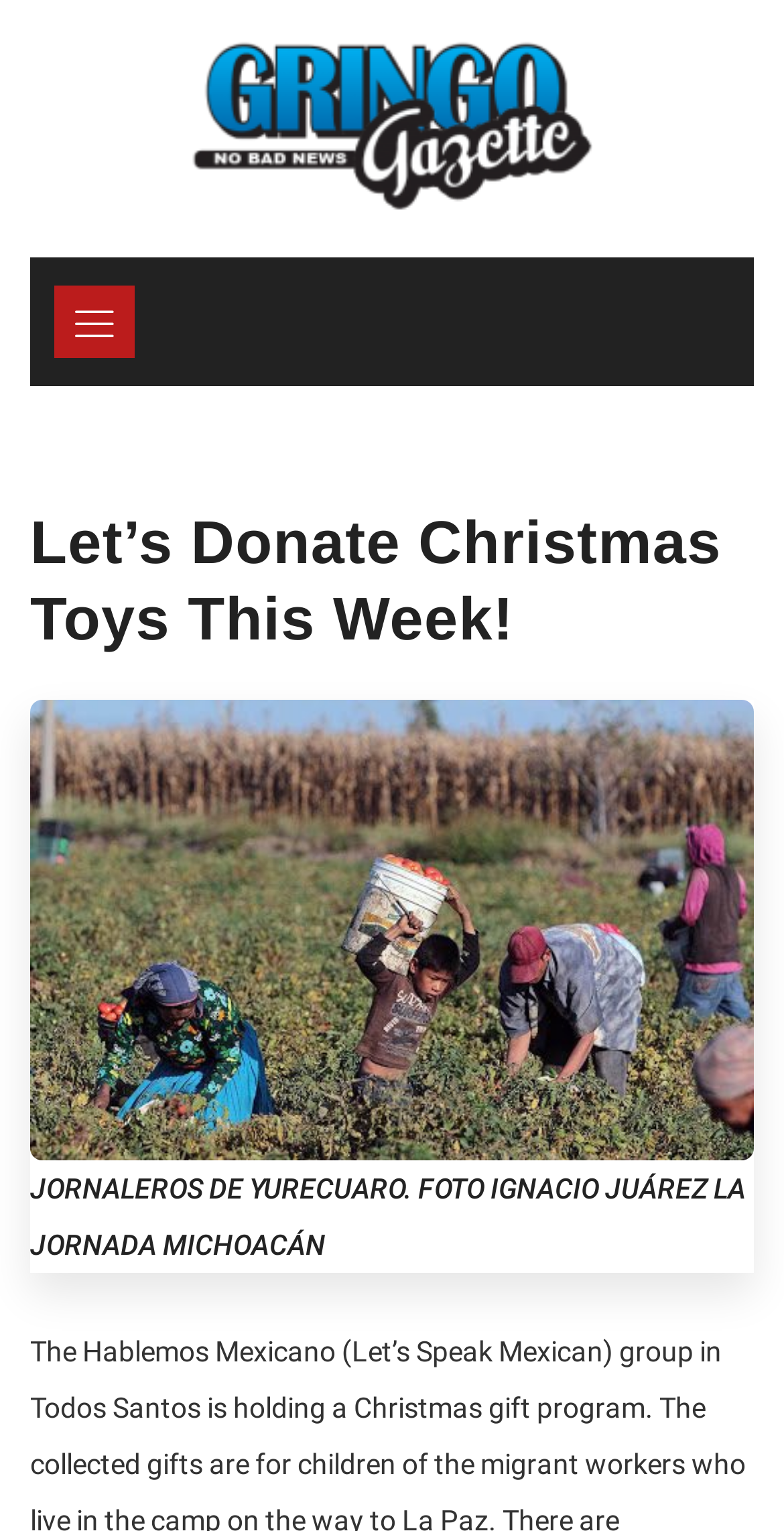Detail the features and information presented on the webpage.

The webpage appears to be an article or blog post about a Christmas gift program organized by the Hablemos Mexicano group in Todos Santos. At the top of the page, there is a header section that contains a logo image of "Gringo Gazette" on the left, which is also a clickable link. To the right of the logo, there is a button labeled "Toggle navigation" that controls the primary navigation menu.

Below the header section, there is a large heading that reads "Let's Donate Christmas Toys This Week!" which takes up most of the width of the page. Directly below the heading, there is a large image that likely illustrates the article's content. 

Further down the page, there is a block of text that appears to be a caption or description, which mentions "JORNALEROS DE YURECUARO" and includes a photo credit to "IGNACIO JUÁREZ LA JORNADA MICHOACÁN". This text is positioned near the bottom of the page.